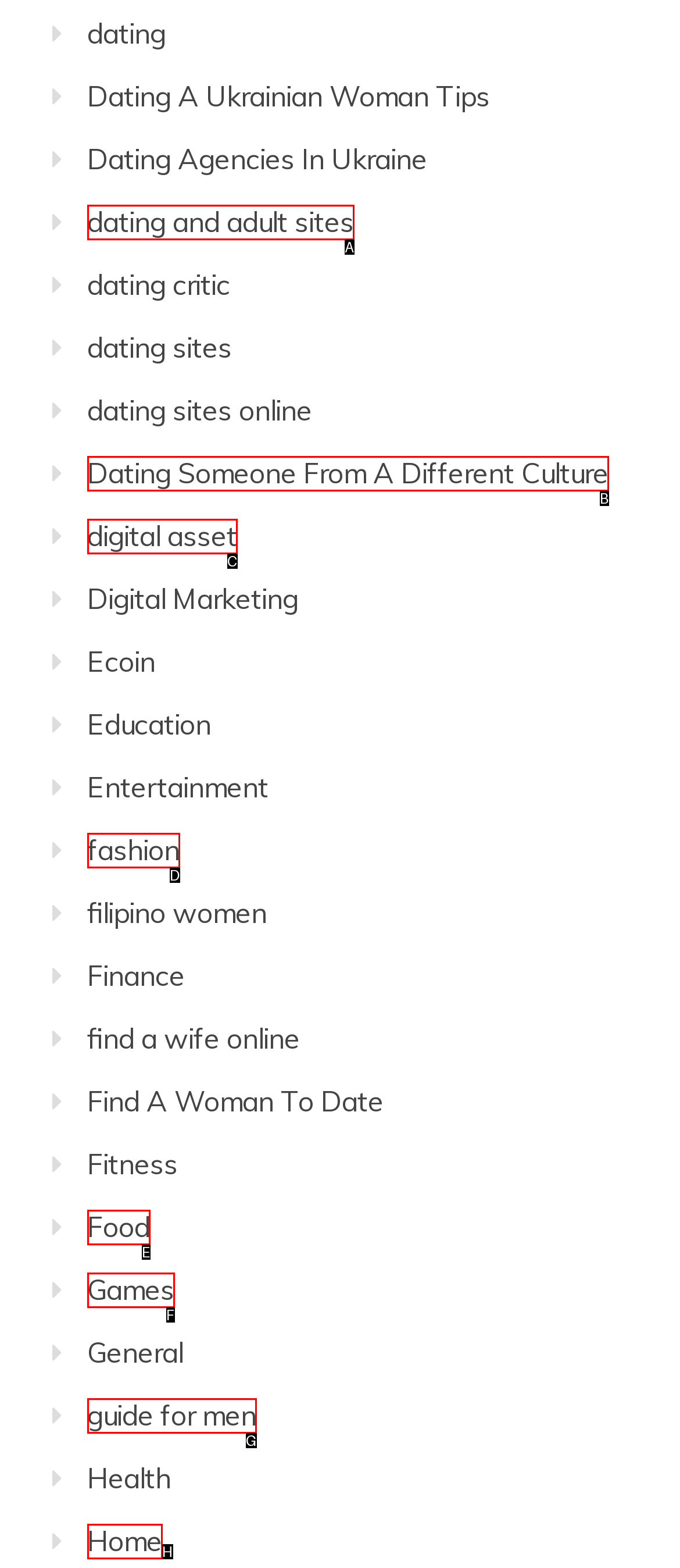Tell me the letter of the HTML element that best matches the description: guide for men from the provided options.

G